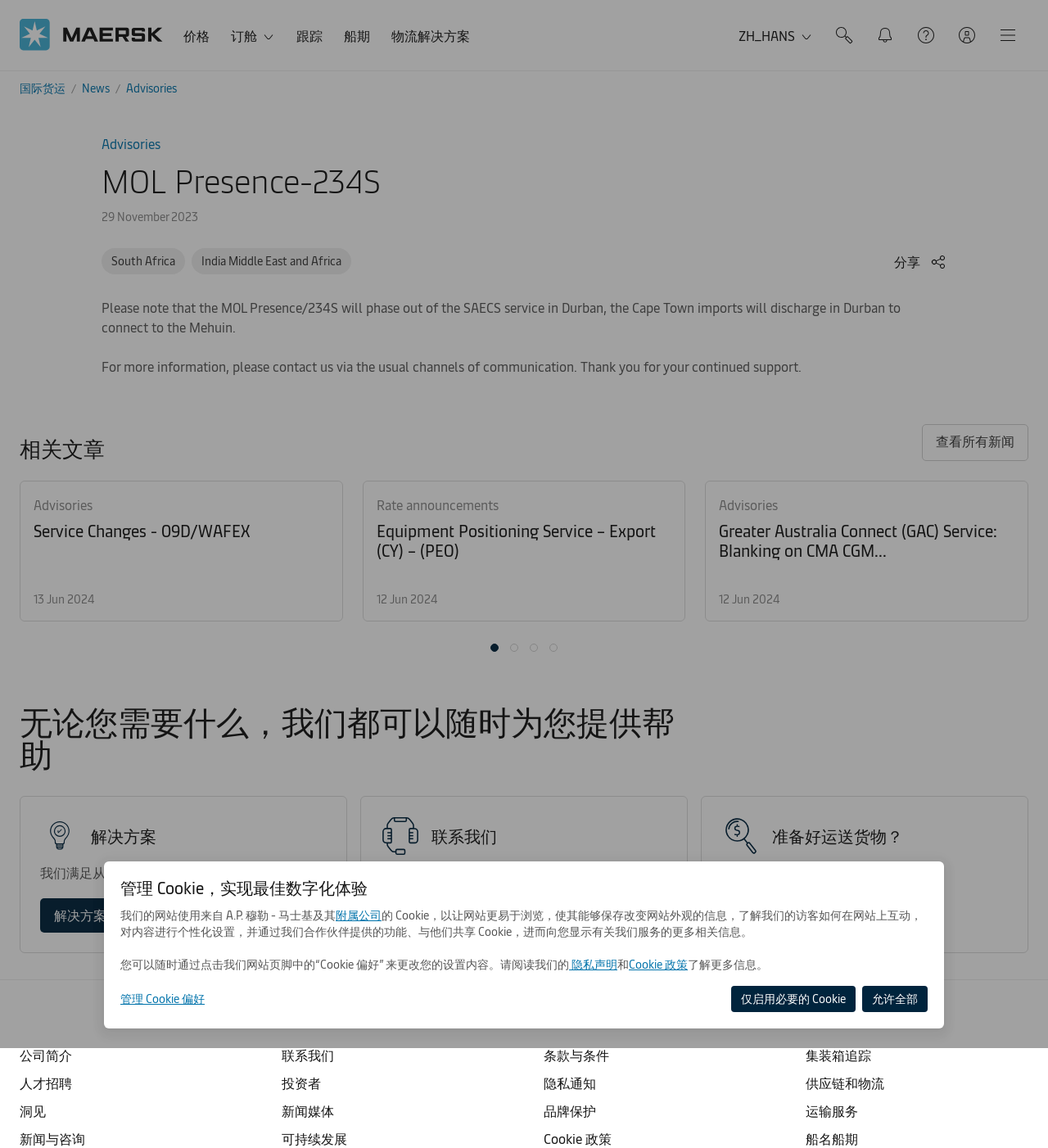Determine the bounding box coordinates for the element that should be clicked to follow this instruction: "Click the '管理 Cookie 偏好' button". The coordinates should be given as four float numbers between 0 and 1, in the format [left, top, right, bottom].

[0.115, 0.863, 0.195, 0.877]